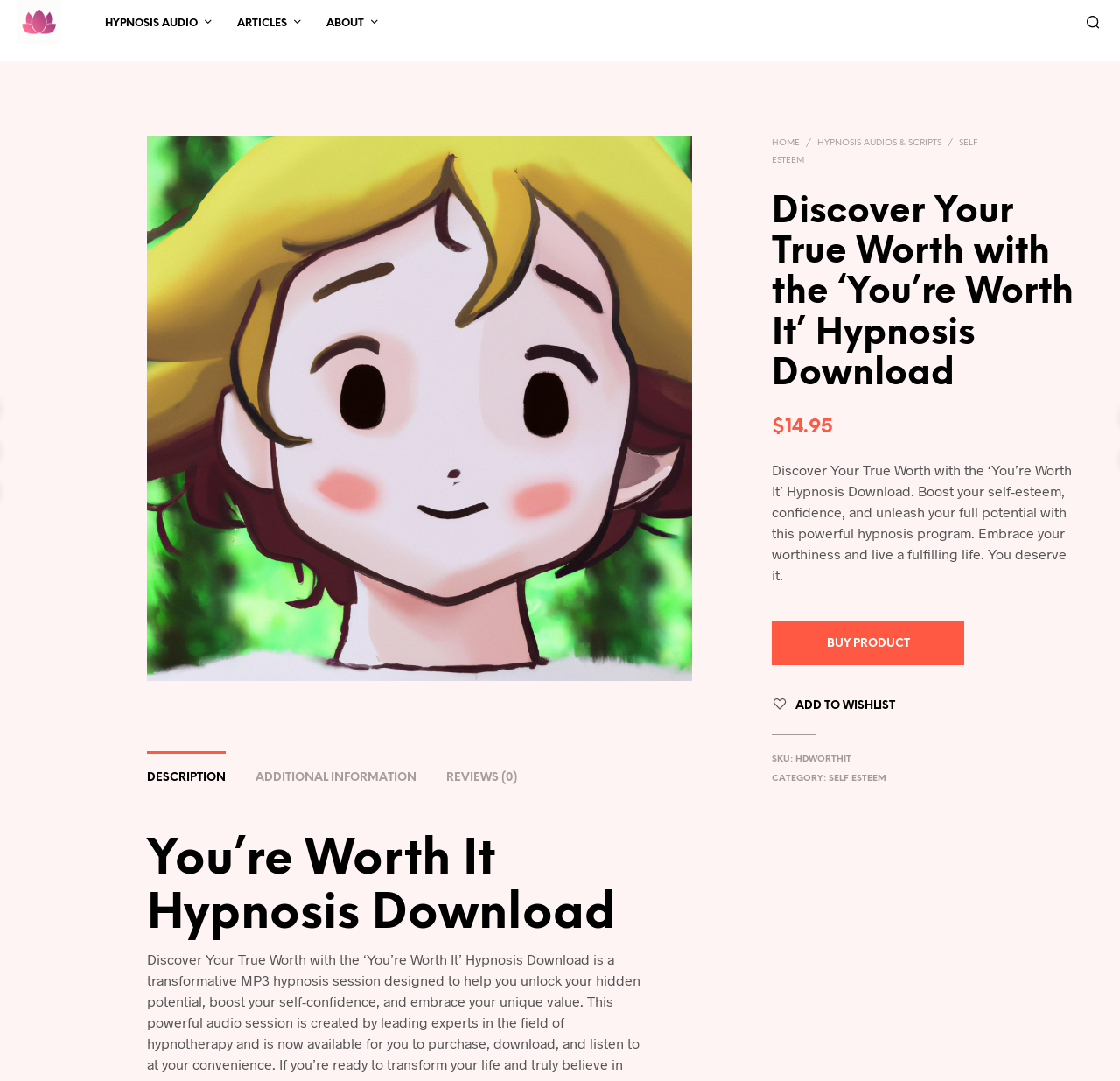Provide a thorough and detailed response to the question by examining the image: 
What category does the 'You're Worth It' Hypnosis Download belong to?

I found the category by looking at the text next to the label 'CATEGORY:', which is located below the 'BUY PRODUCT' button.